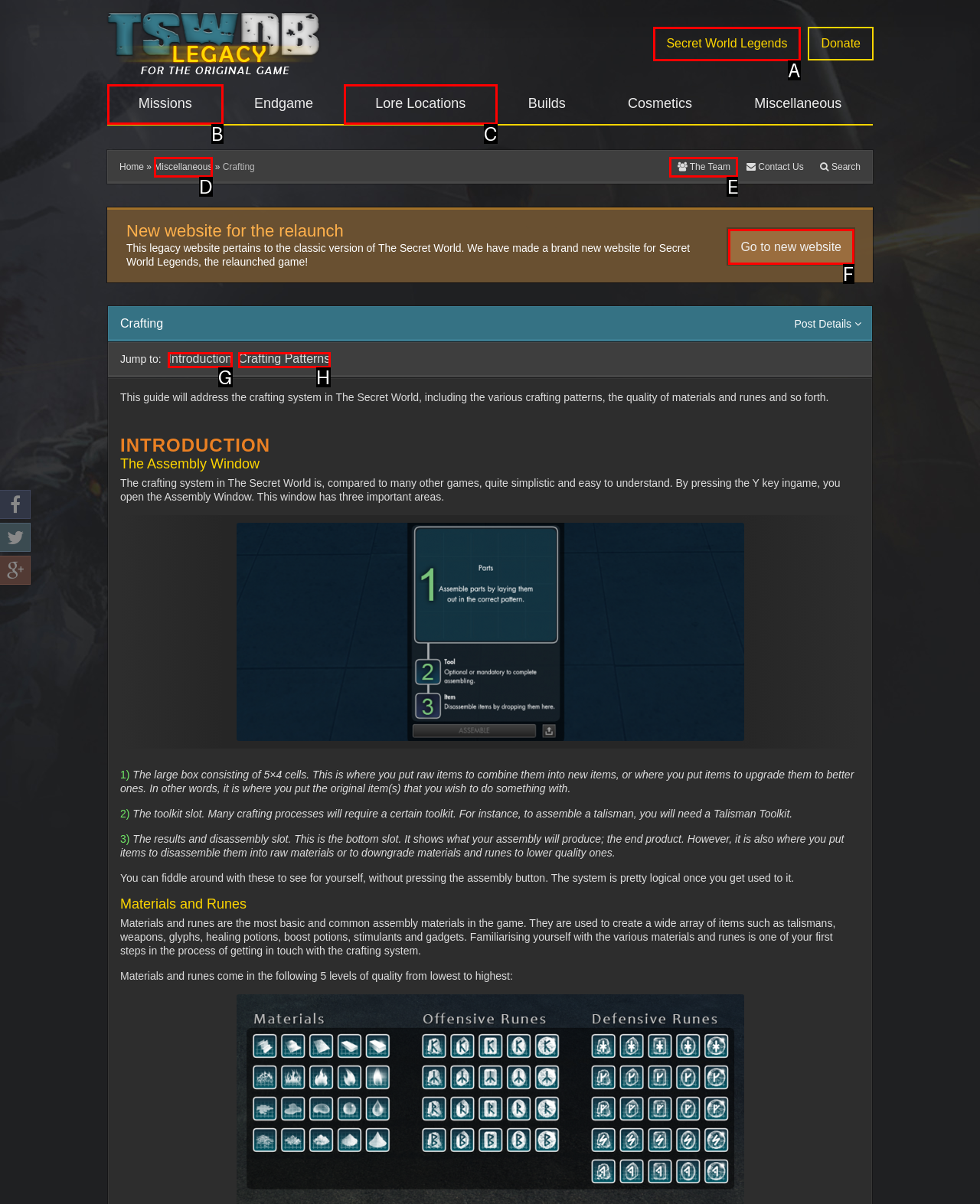Using the description: Secret World Legends, find the corresponding HTML element. Provide the letter of the matching option directly.

A